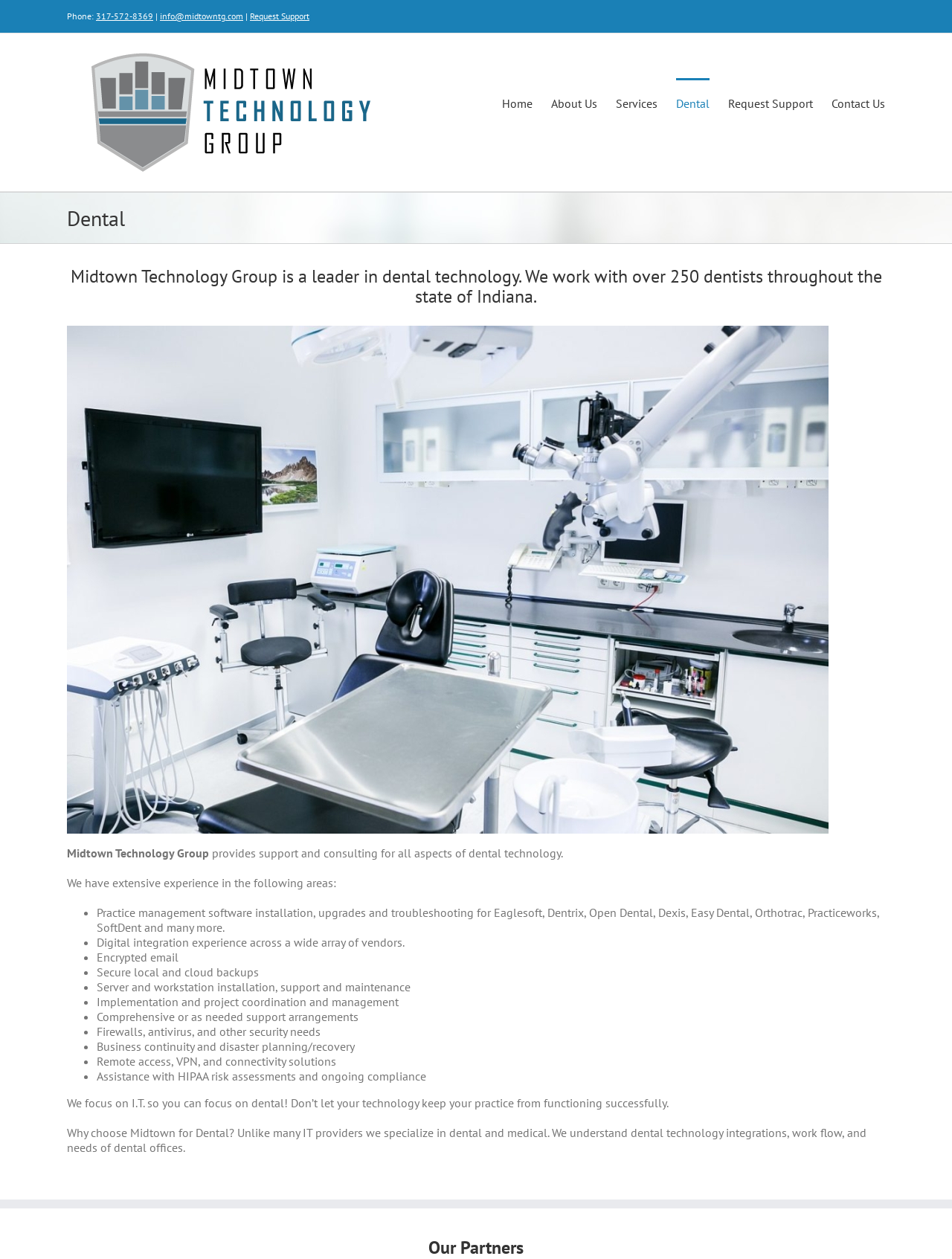Give a full account of the webpage's elements and their arrangement.

The webpage is about Midtown Technology Group, a leader in dental technology. At the top, there is a phone number and email address, along with a "Request Support" link. Below this, there is a logo and a navigation menu with links to "Home", "About Us", "Services", "Dental", "Request Support", and "Contact Us".

The main content of the page is divided into sections. The first section has a heading "Dental" and a brief introduction to Midtown Technology Group, stating that they work with over 250 dentists in Indiana. Below this, there is an image and a paragraph describing the services they provide, including support and consulting for all aspects of dental technology.

The next section lists the areas of expertise, including practice management software installation, digital integration, encrypted email, secure backups, and more. Each item is marked with a bullet point.

Following this, there is a section with a heading "Why choose Midtown for Dental?" which explains that Midtown specializes in dental and medical technology and understands the needs of dental offices.

At the bottom of the page, there is a section with a heading "Our Partners".